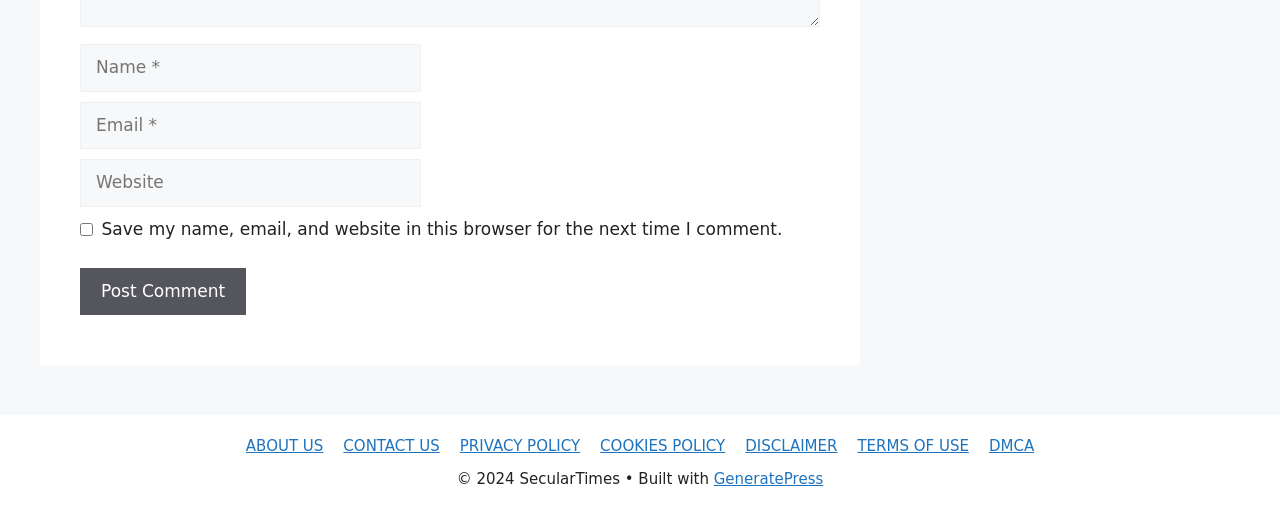Please specify the bounding box coordinates of the element that should be clicked to execute the given instruction: 'Click the Post Comment button'. Ensure the coordinates are four float numbers between 0 and 1, expressed as [left, top, right, bottom].

[0.062, 0.525, 0.192, 0.618]